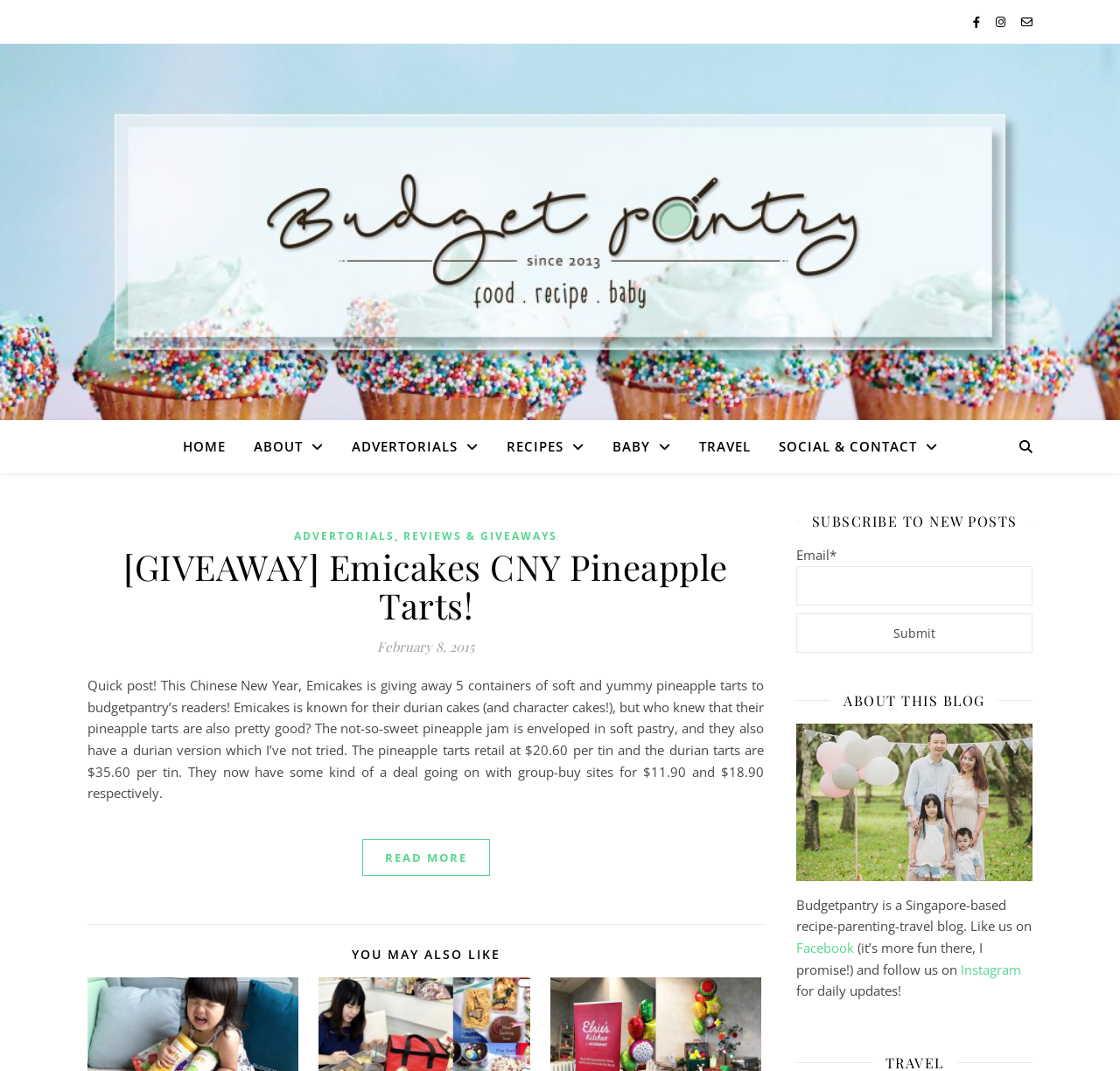What is the price of the durian tarts?
Using the image, provide a detailed and thorough answer to the question.

I found the answer by reading the text of the current post, which mentions that 'The pineapple tarts retail at $20.60 per tin and the durian tarts are $35.60 per tin.' This suggests that the price of the durian tarts is $35.60 per tin.